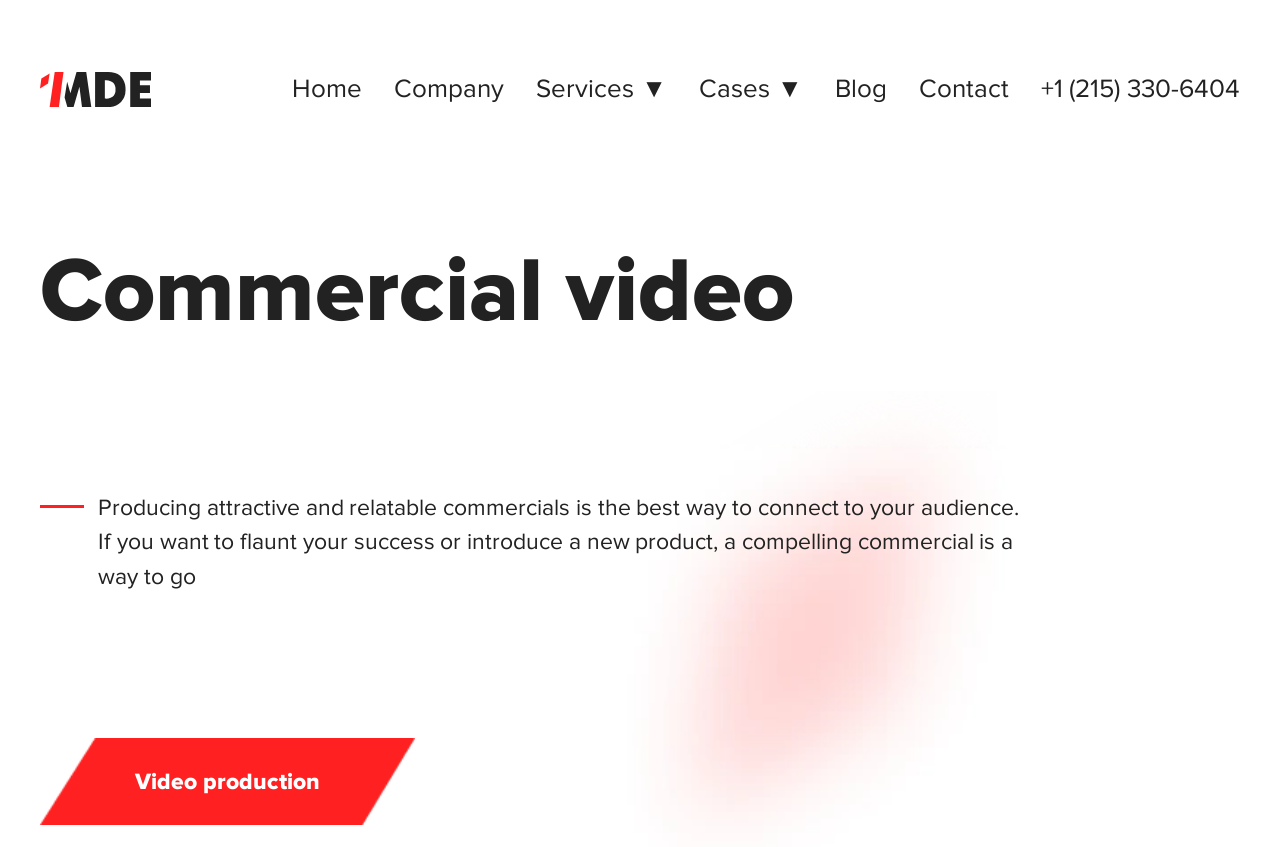What is the purpose of a commercial?
Examine the image and give a concise answer in one word or a short phrase.

To connect to audience